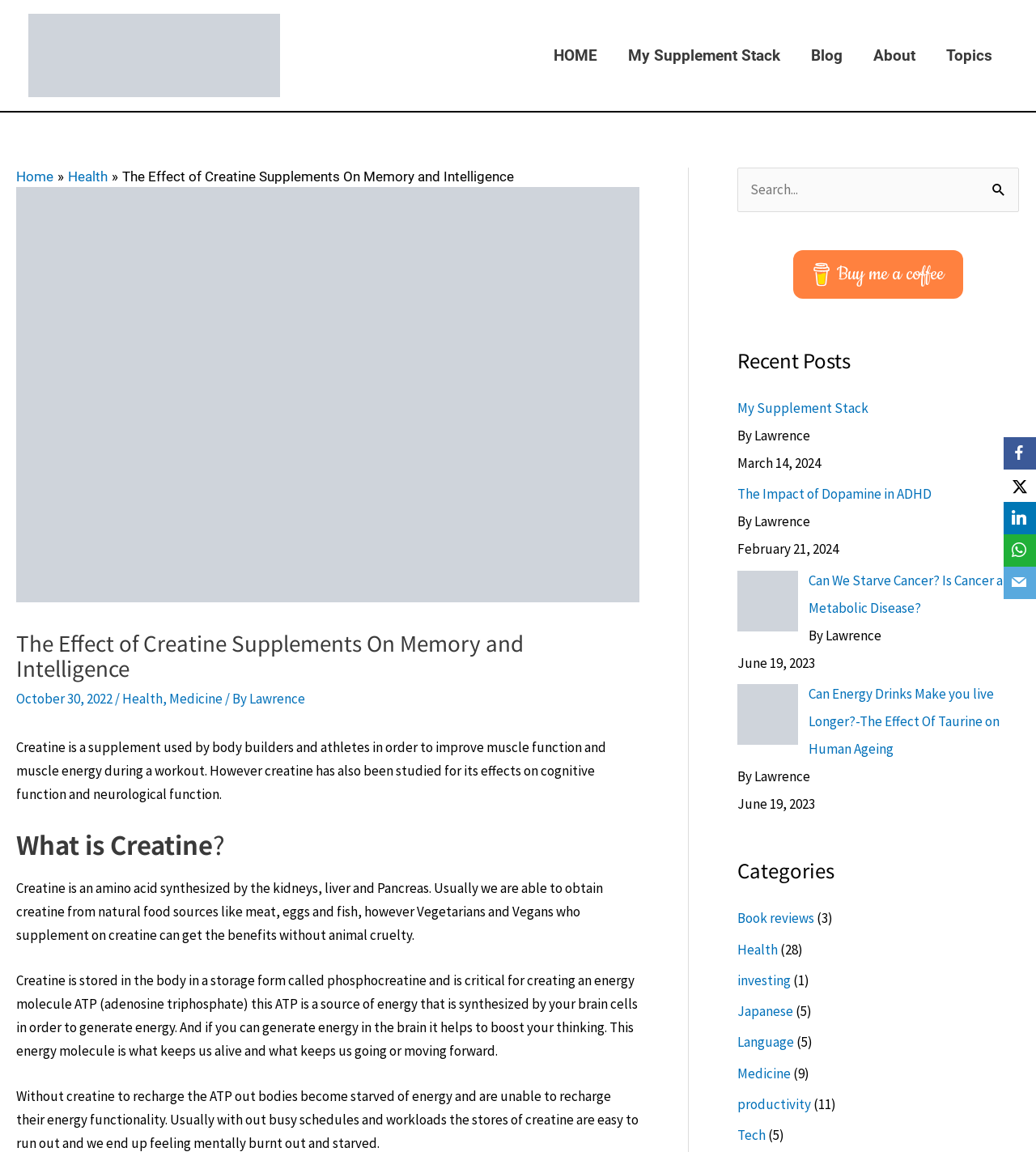Using the provided description My Supplement Stack, find the bounding box coordinates for the UI element. Provide the coordinates in (top-left x, top-left y, bottom-right x, bottom-right y) format, ensuring all values are between 0 and 1.

[0.591, 0.008, 0.768, 0.088]